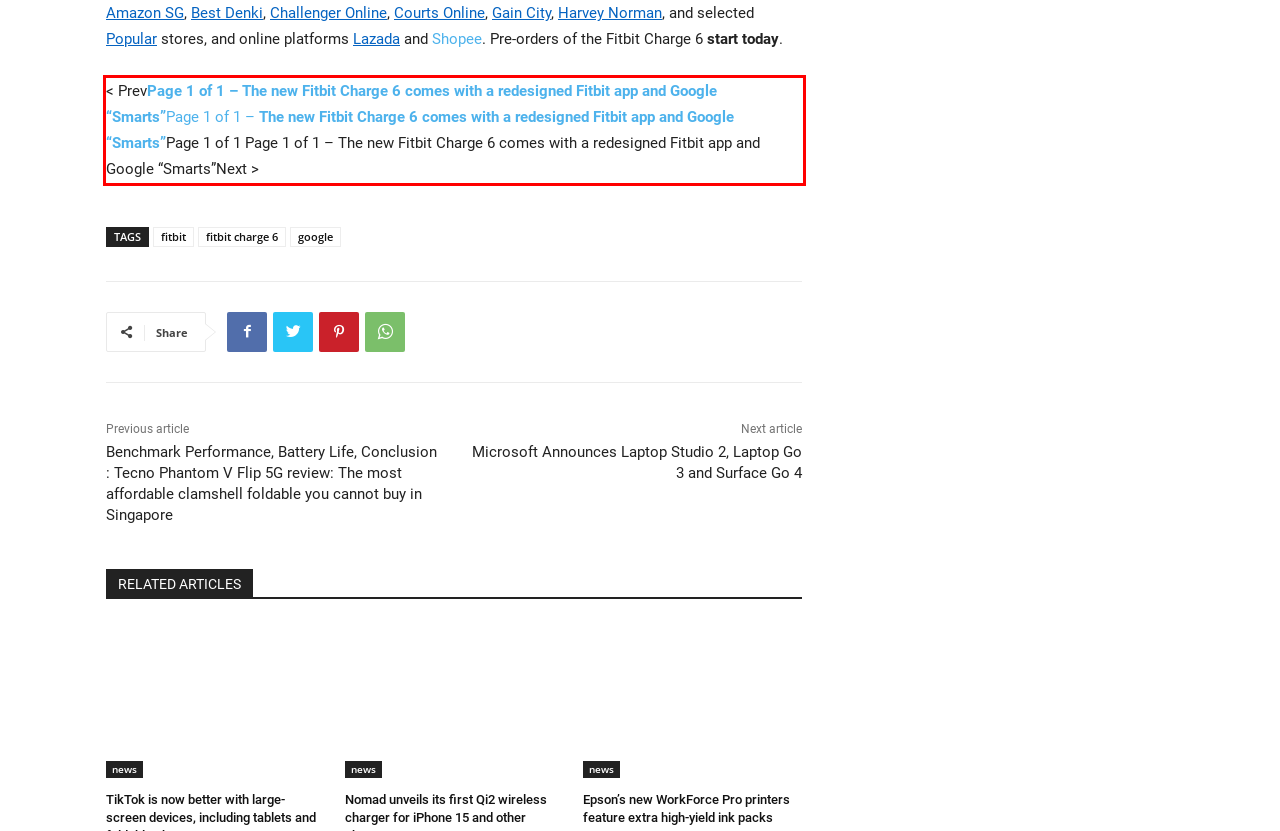Please perform OCR on the UI element surrounded by the red bounding box in the given webpage screenshot and extract its text content.

< PrevPage 1 of 1 – The new Fitbit Charge 6 comes with a redesigned Fitbit app and Google “Smarts”Page 1 of 1 – The new Fitbit Charge 6 comes with a redesigned Fitbit app and Google “Smarts”Page 1 of 1 Page 1 of 1 – The new Fitbit Charge 6 comes with a redesigned Fitbit app and Google “Smarts”Next >